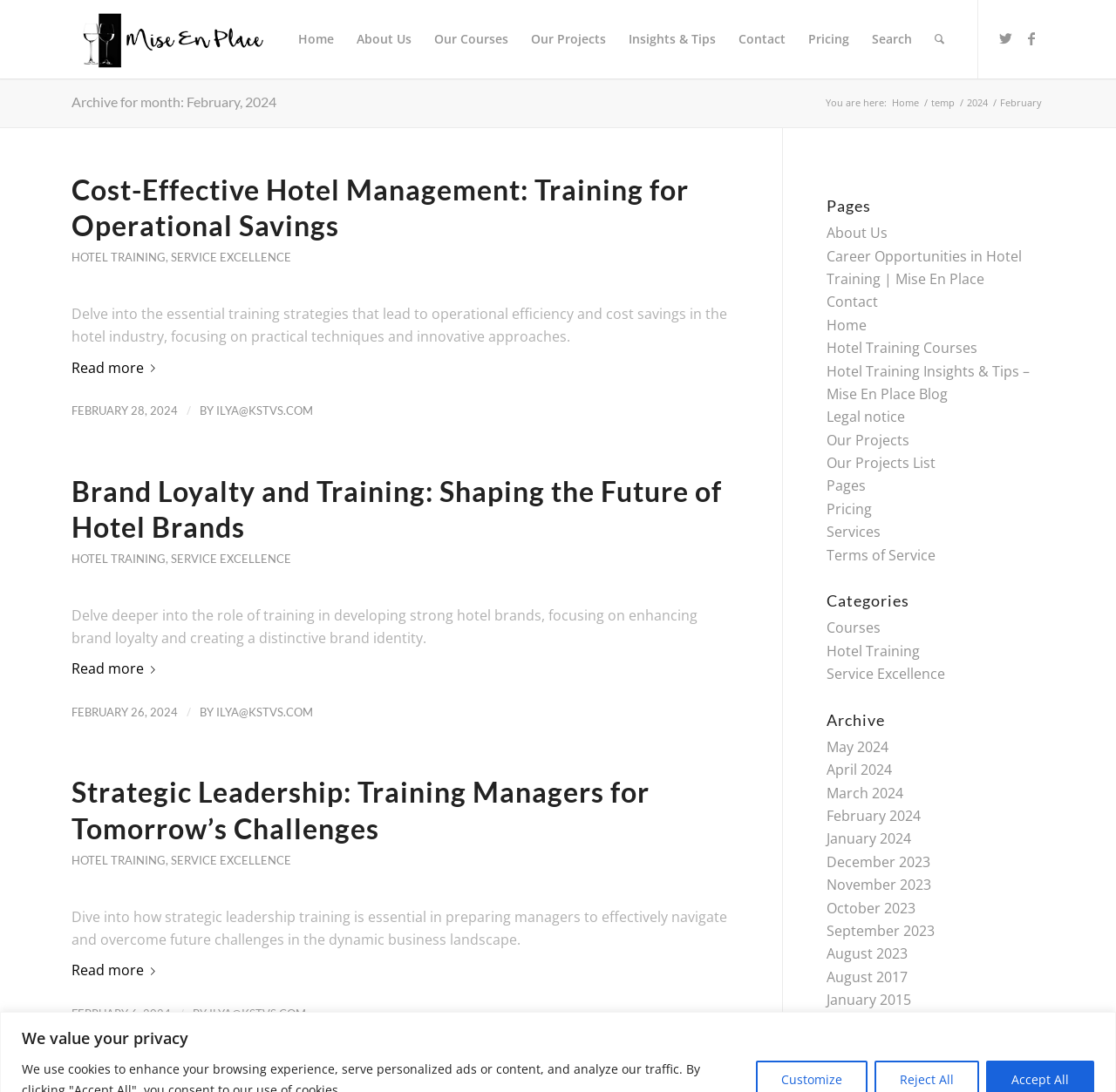Please examine the image and provide a detailed answer to the question: What is the purpose of the 'Search' menu item?

I inferred the purpose of the 'Search' menu item by its name and its placement in the menu bar, which suggests that it allows users to search for content on the website.